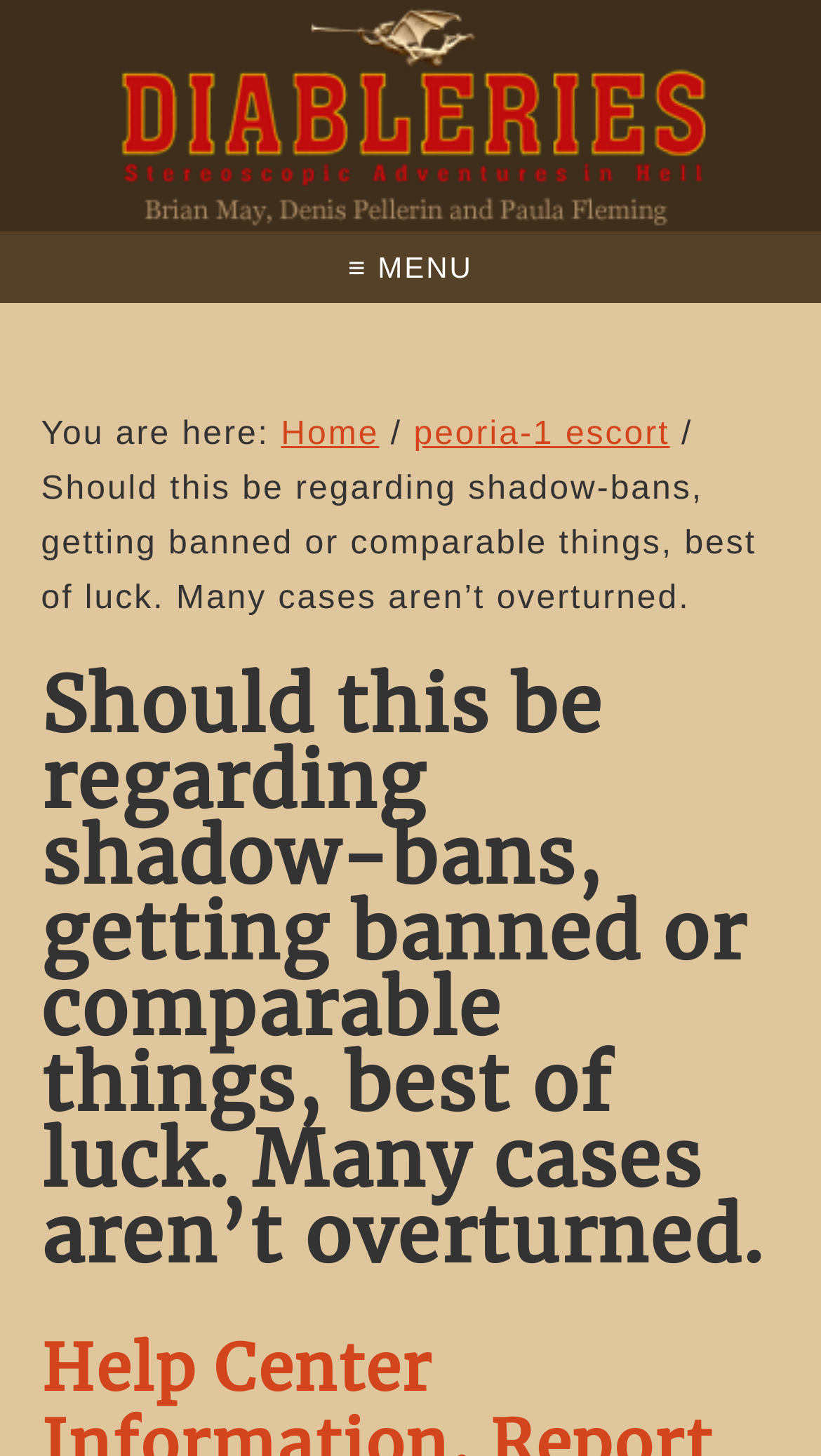Use a single word or phrase to answer the question: 
What is the name of the website?

Diableries